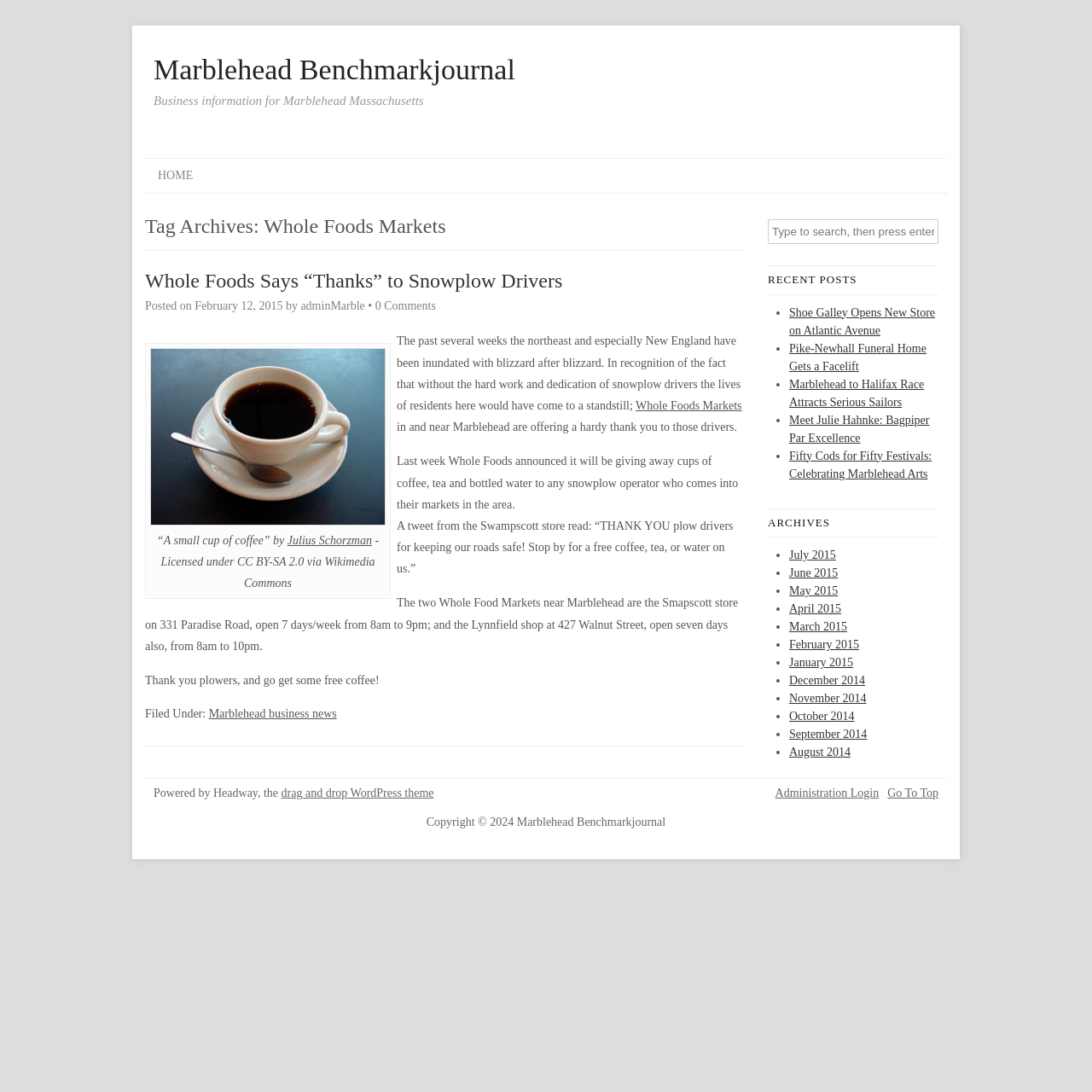Examine the image and give a thorough answer to the following question:
What is the location of the two Whole Foods Markets mentioned?

According to the article, the two Whole Foods Markets near Marblehead are located in Swampscott and Lynnfield, with specific addresses and operating hours provided.